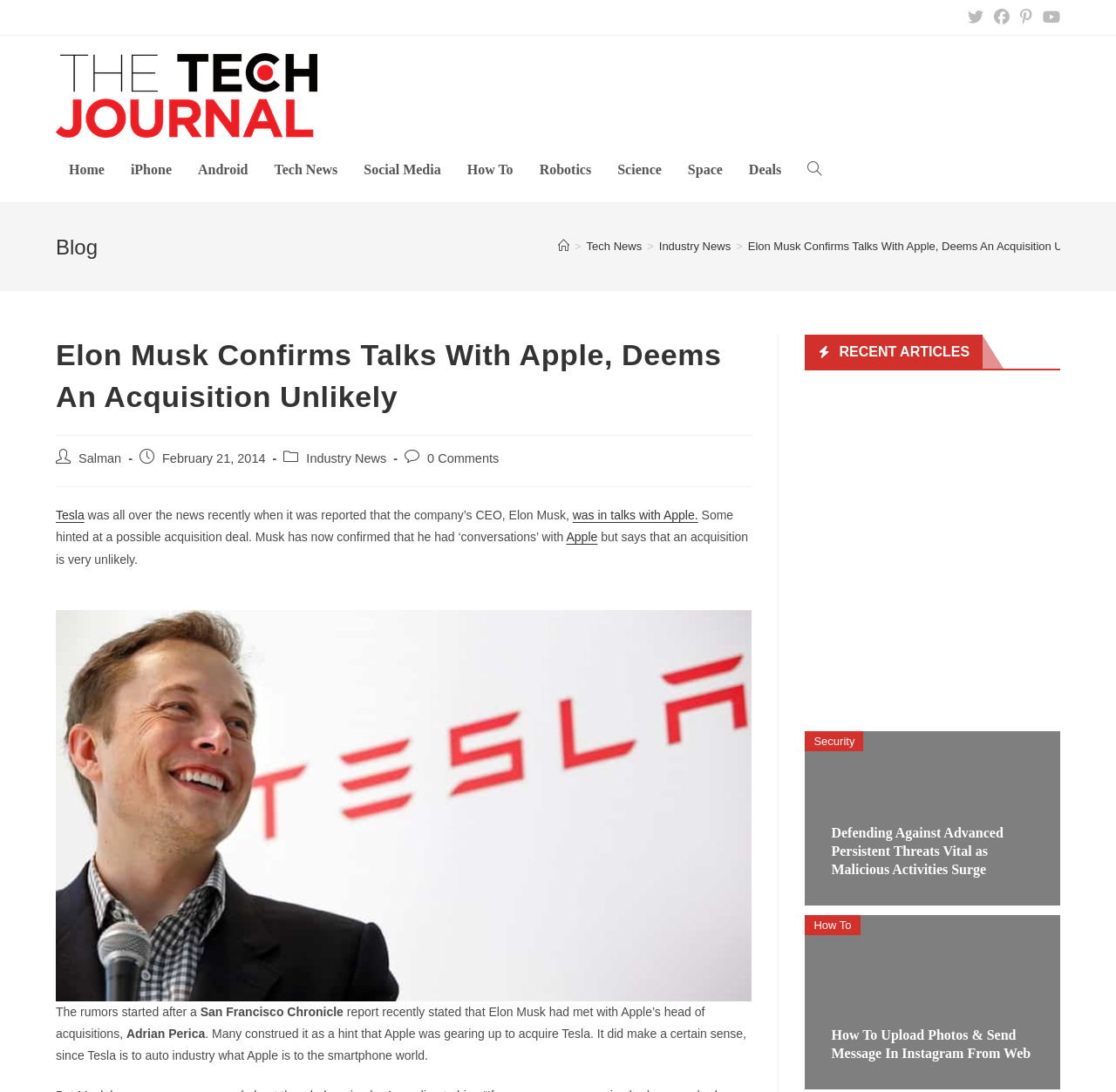What is the name of the author of the post?
Please provide a detailed and comprehensive answer to the question.

The post author is mentioned as Salman, which is a link at the top of the page.